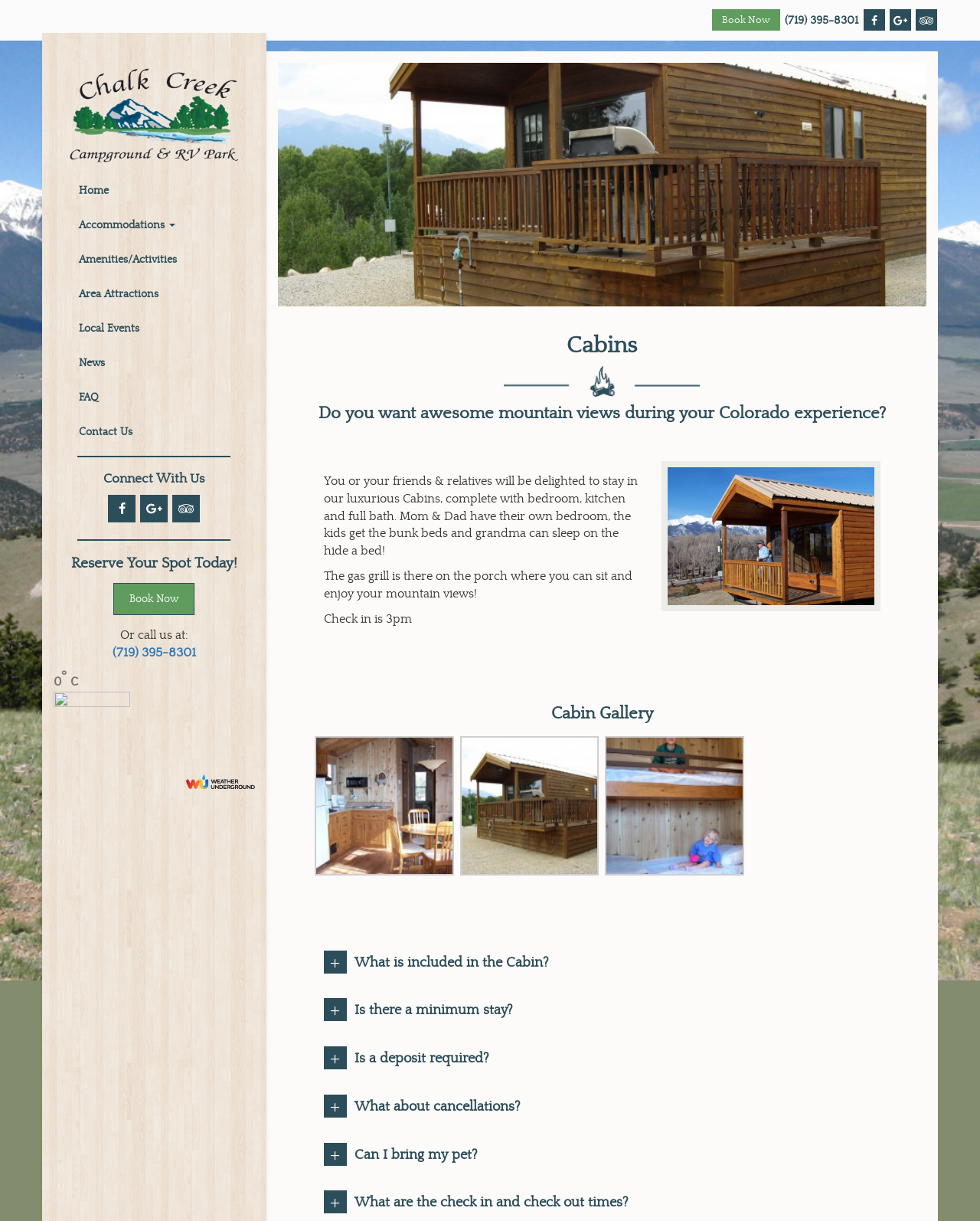Locate the UI element described as follows: "Home". Return the bounding box coordinates as four float numbers between 0 and 1 in the order [left, top, right, bottom].

[0.069, 0.14, 0.246, 0.169]